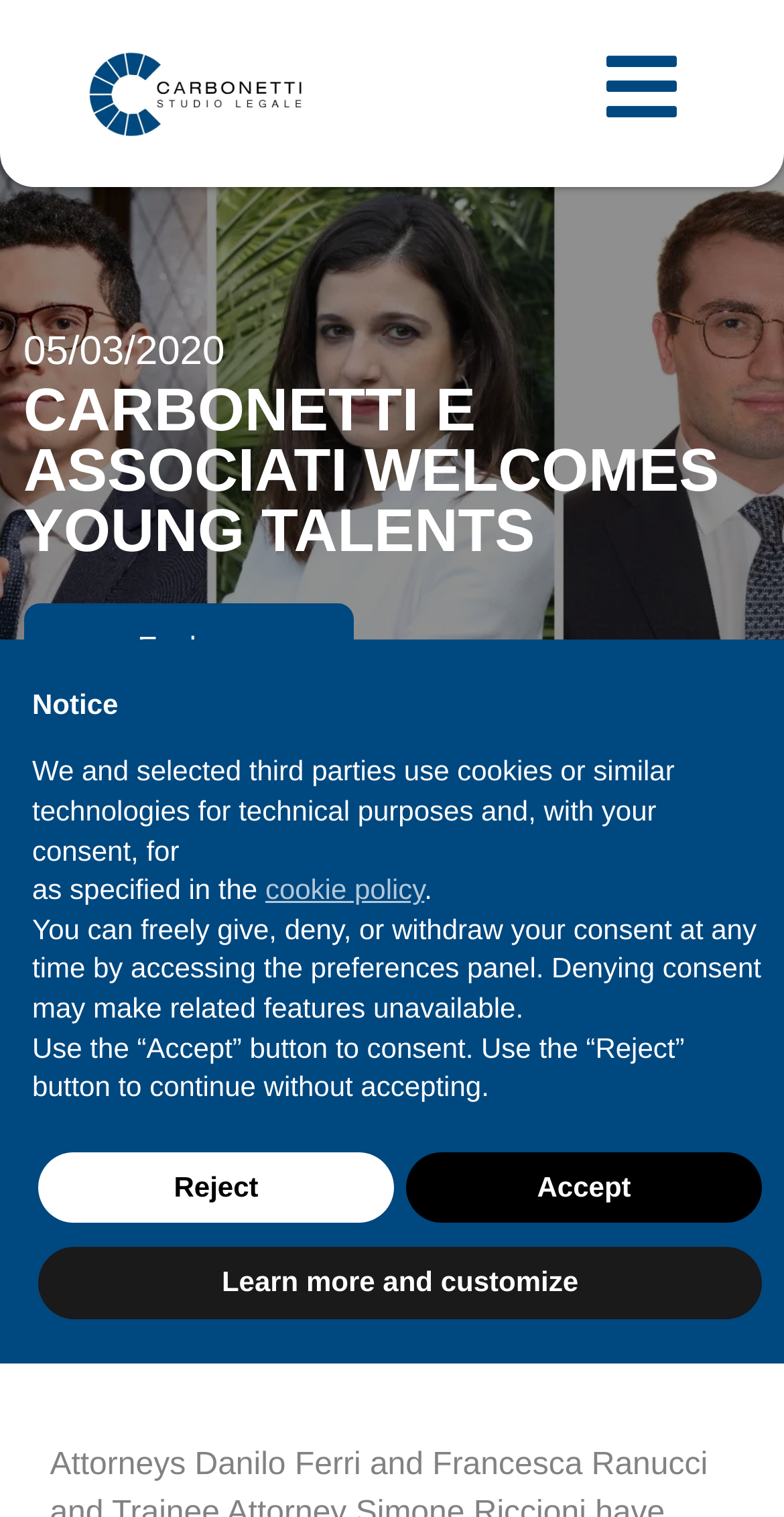Predict the bounding box of the UI element based on the description: "Learn more and customize". The coordinates should be four float numbers between 0 and 1, formatted as [left, top, right, bottom].

[0.049, 0.822, 0.972, 0.87]